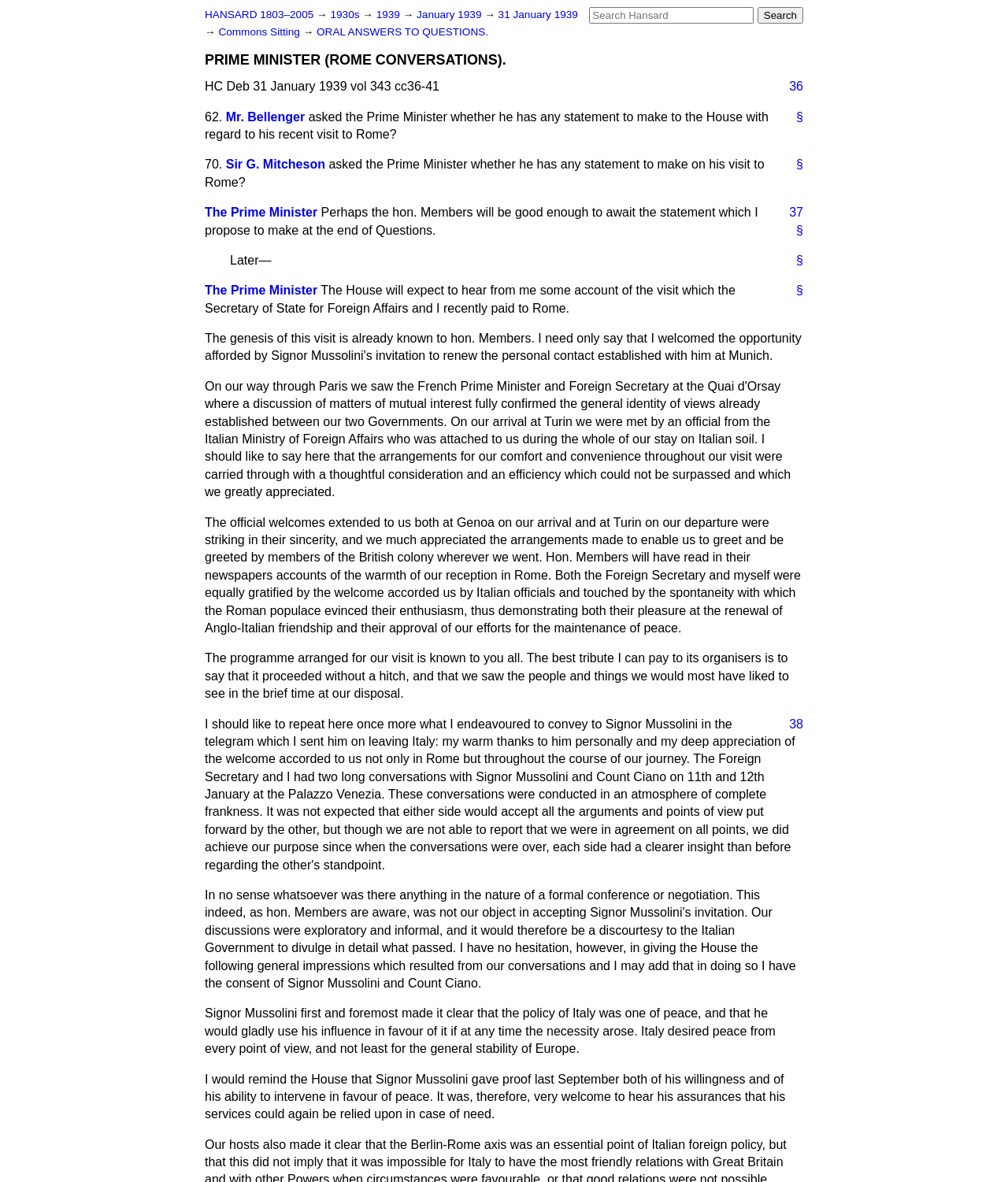Find and provide the bounding box coordinates for the UI element described with: "The Prime Minister".

[0.203, 0.174, 0.315, 0.185]